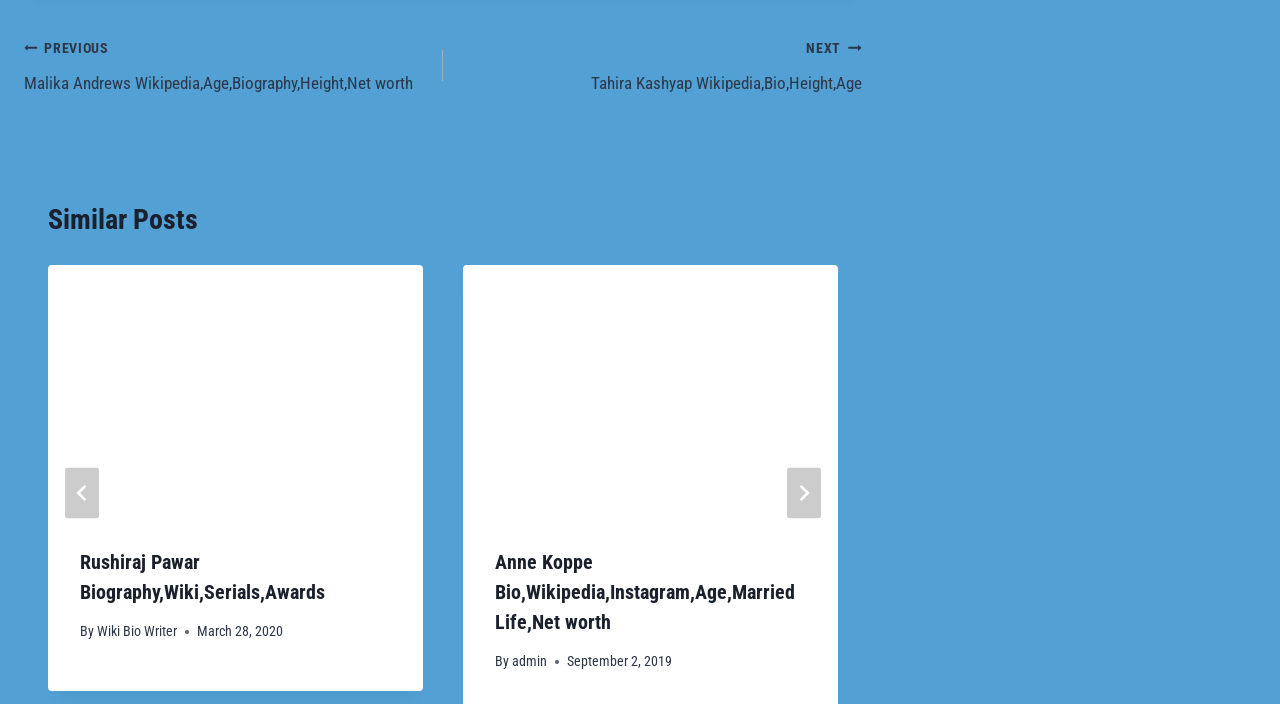Who wrote Rushiraj Pawar's biography?
Make sure to answer the question with a detailed and comprehensive explanation.

The answer can be found in the article section of the webpage, where it is mentioned 'By Wiki Bio Writer' under the heading 'Rushiraj Pawar Biography,Wiki,Serials,Awards'.